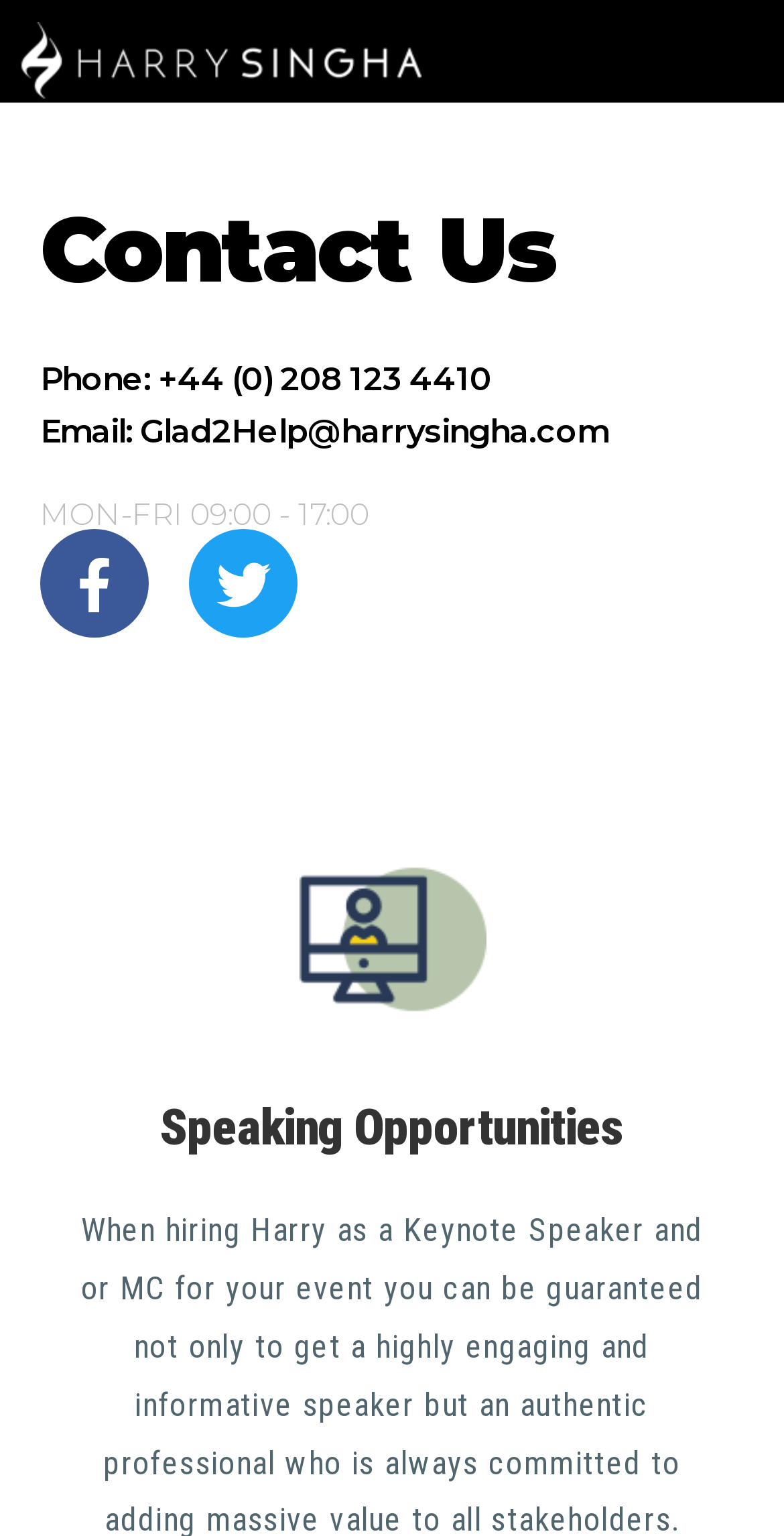What are the office hours of Harry Singha?
From the screenshot, provide a brief answer in one word or phrase.

MON-FRI 09:00 - 17:00